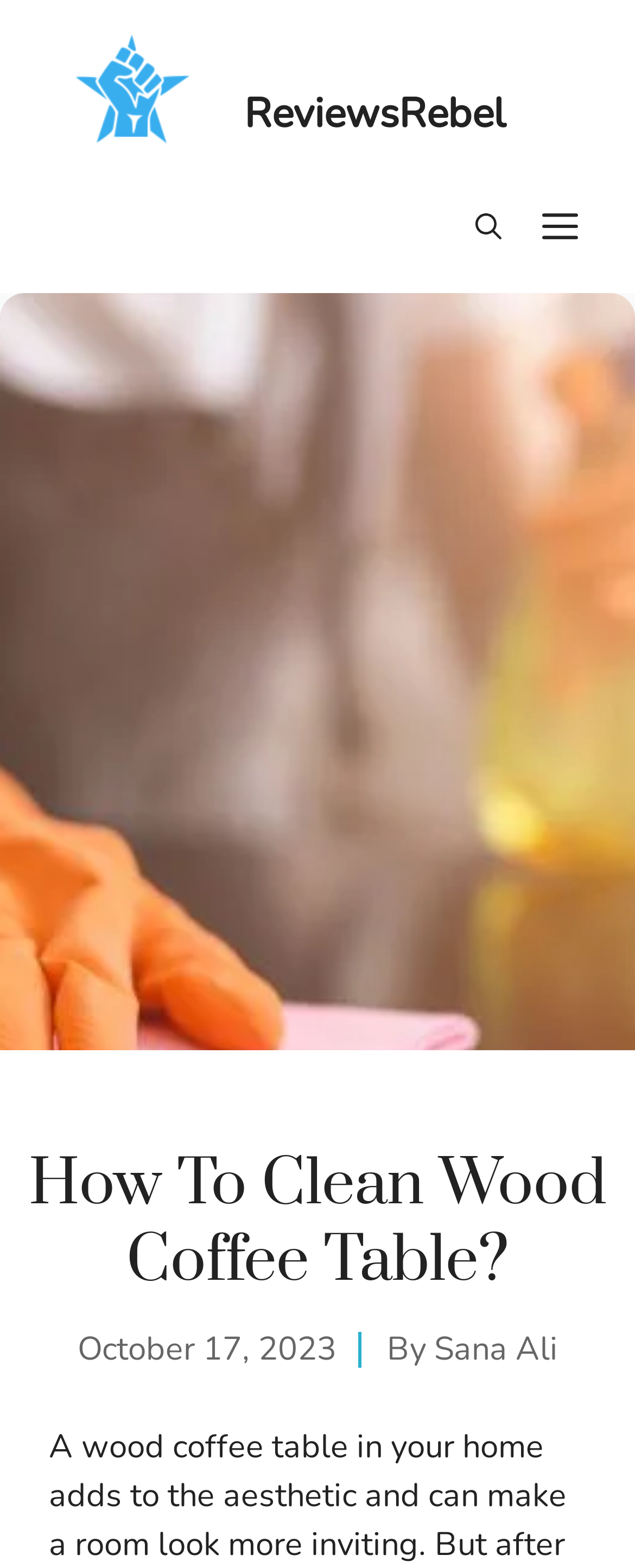Based on the description "Menu", find the bounding box of the specified UI element.

[0.841, 0.125, 0.923, 0.166]